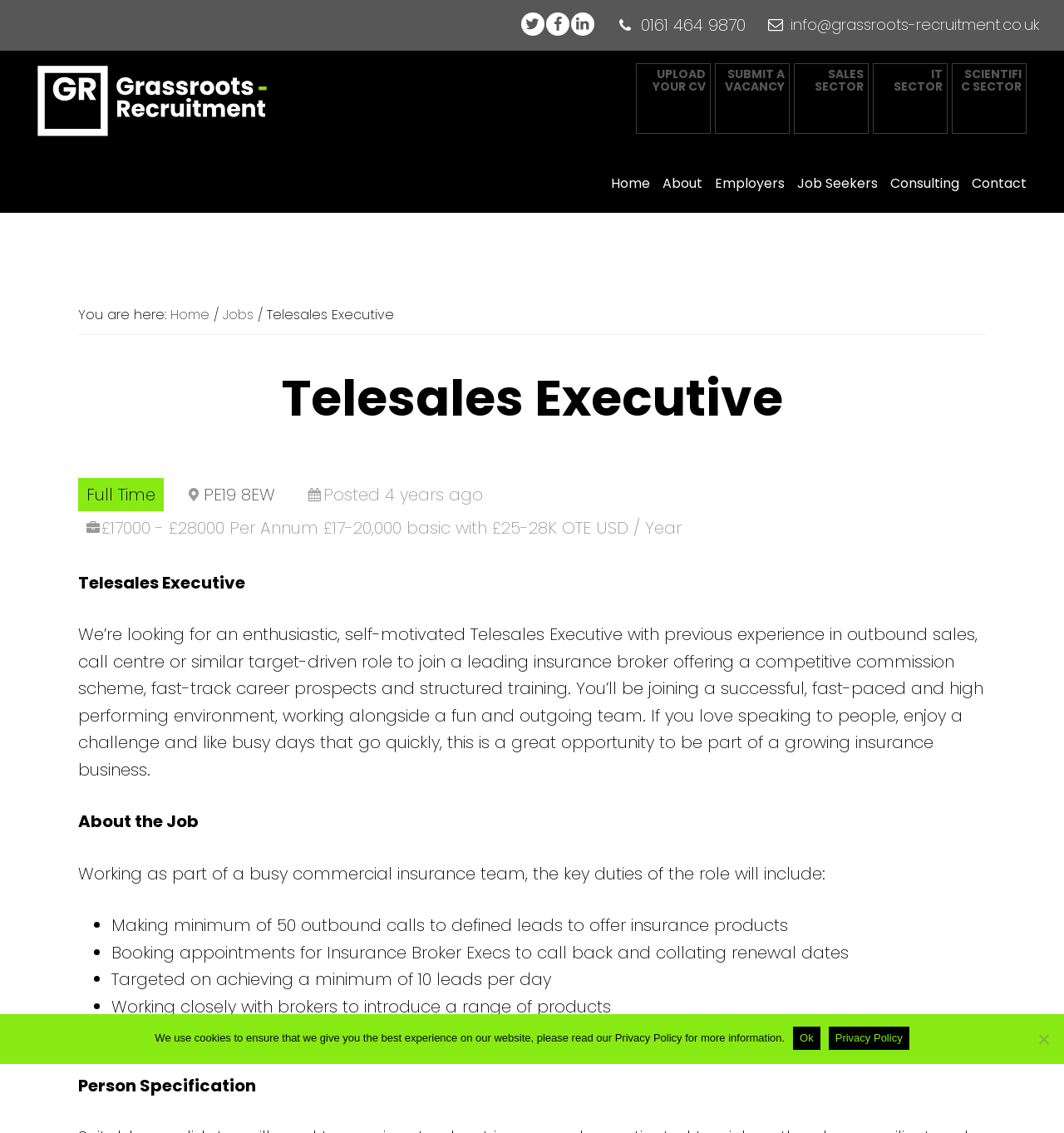Please use the details from the image to answer the following question comprehensively:
What is the salary range for the job?

I found the salary range by looking at the job description section, where it is mentioned as '£17000 - £28000 Per Annum £17-20,000 basic with £25-28K OTE USD / Year'.